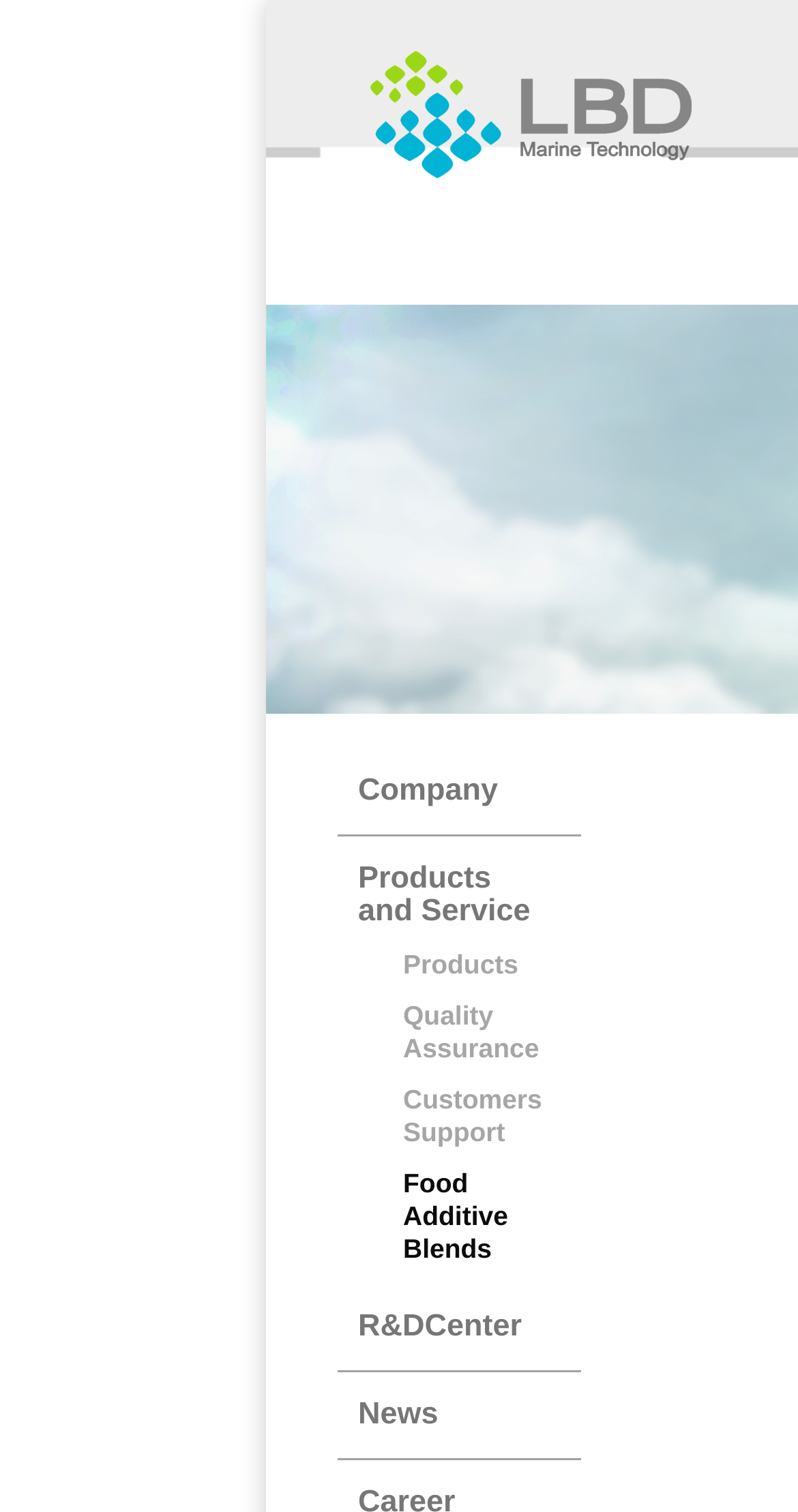Analyze the image and provide a detailed answer to the question: What is the last link on the webpage?

By looking at the links on the webpage, I can see that the last link is 'News', which is located at the bottom of the webpage.